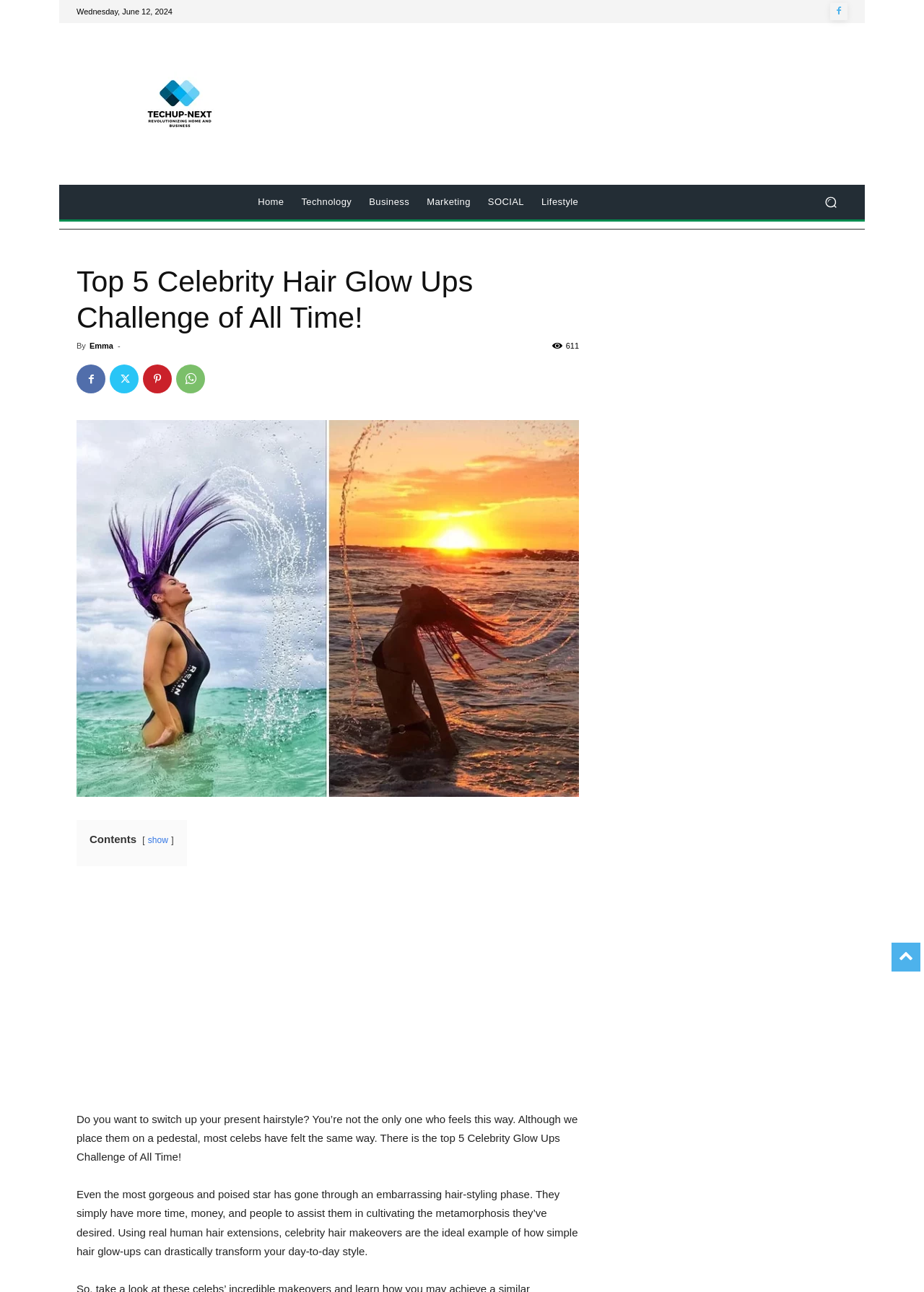Describe all visible elements and their arrangement on the webpage.

This webpage appears to be an article about celebrity hair makeovers, specifically showcasing the top 5 celebrity hair glow-ups of all time. At the top of the page, there is a date "Wednesday, June 12, 2024" and a logo of the website "Techupnext.com" accompanied by an image. Below the logo, there is a navigation menu with links to different sections of the website, including "Home", "Technology", "Business", "Marketing", "SOCIAL", and "Lifestyle". 

On the right side of the navigation menu, there is a search button with a magnifying glass icon. Below the navigation menu, there is a large image that spans almost the entire width of the page. Above the image, there is a header that reads "Top 5 Celebrity Hair Glow Ups Challenge of All Time!" with the author's name "Emma" and the number of views "611" displayed below.

To the right of the header, there are four social media icons. Below the image, there is a link to "grow up" with a corresponding image. The main content of the article starts below, with a table of contents labeled "Contents" and a "show" link next to it. The article is divided into paragraphs, with the first paragraph introducing the concept of celebrity hair makeovers and the second paragraph explaining how even the most beautiful celebrities have gone through embarrassing hair-styling phases.

There are two advertisements on the page, one above the main content and another below the article. The webpage also has a complementary section on the right side, which appears to be a sidebar with no specific content.